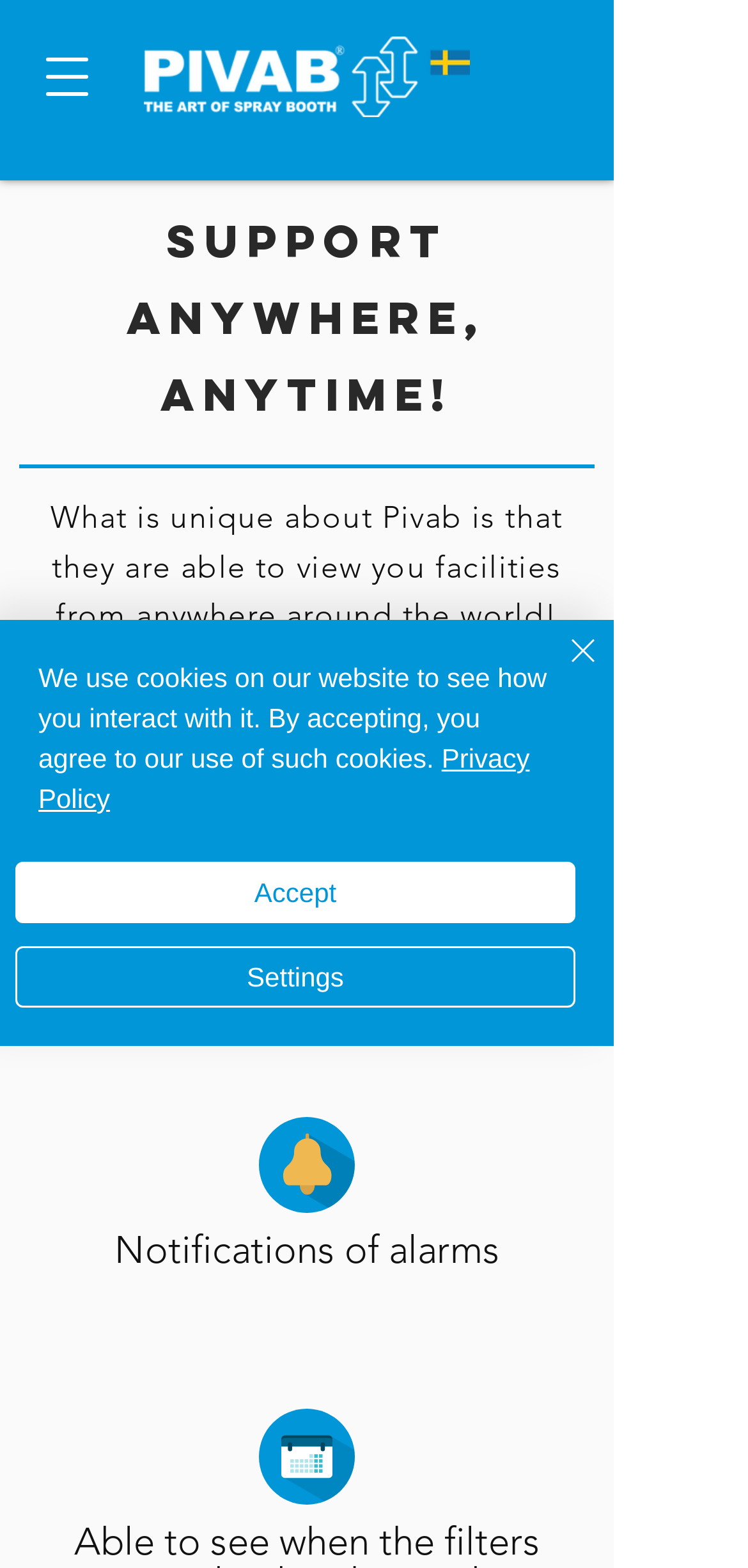Provide an in-depth caption for the contents of the webpage.

The webpage is about Pivab, a leader in spray booth technology, and it appears to be a support or services page. At the top left, there is a button to open the navigation menu. Next to it, on the top center, is the Pivab logo, an image of "Pivab New Blue 2.png". 

Below the logo, there is a prominent heading that reads "SUPPORT ANYWHERE, ANYTIME!" in a relatively large font size. Underneath the heading, there is a paragraph of text that describes Pivab's unique ability to view facilities remotely, allowing their experts to respond quickly.

To the right of the paragraph, there are two lines of text, "24-hour live view" and "Notifications of alarms", which seem to be highlighting some of the key features of Pivab's support services.

On the top right, there is a chat button with an associated image. 

At the bottom of the page, there is a cookie policy alert that takes up most of the width. The alert informs users that the website uses cookies to track interactions and provides a link to the "Privacy Policy". There are three buttons within the alert: "Accept", "Settings", and "Close", with the "Close" button having a small "Close" icon next to it.